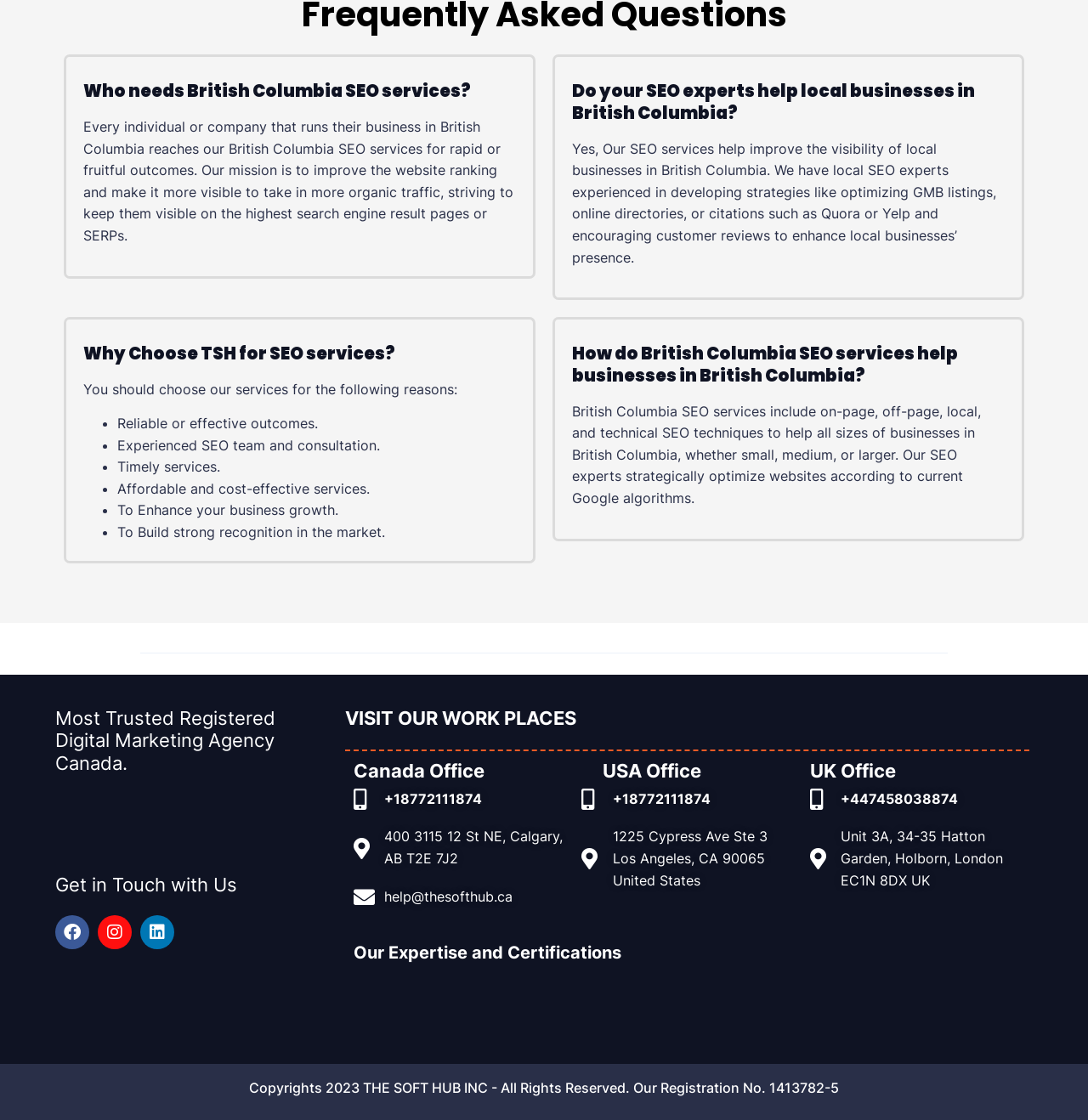Determine the bounding box of the UI component based on this description: "help@thesofthub.ca". The bounding box coordinates should be four float values between 0 and 1, i.e., [left, top, right, bottom].

[0.325, 0.791, 0.519, 0.81]